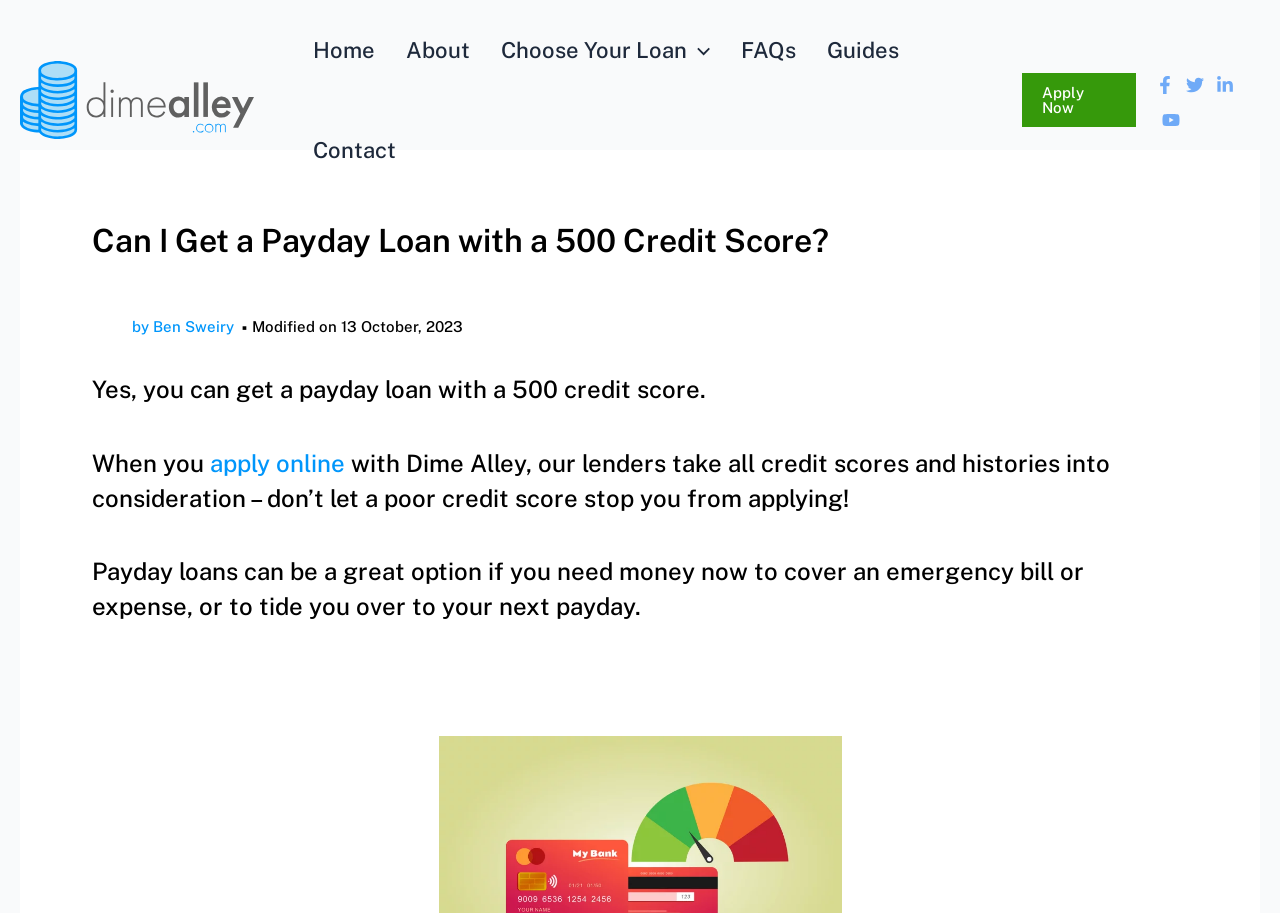Determine the bounding box of the UI component based on this description: "Home". The bounding box coordinates should be four float values between 0 and 1, i.e., [left, top, right, bottom].

[0.233, 0.0, 0.305, 0.11]